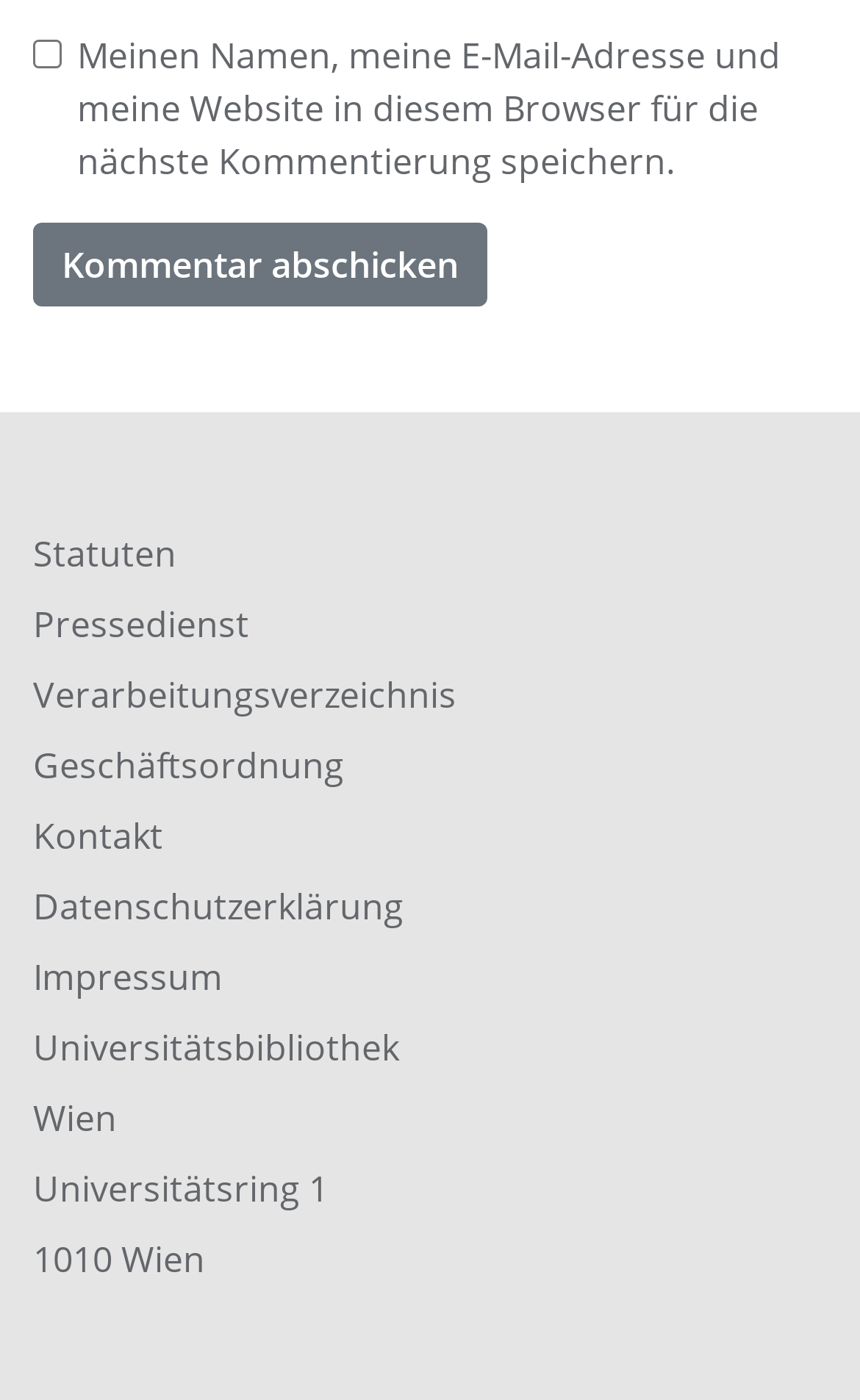Please find the bounding box coordinates of the element that must be clicked to perform the given instruction: "Go to impressum". The coordinates should be four float numbers from 0 to 1, i.e., [left, top, right, bottom].

[0.038, 0.673, 0.469, 0.723]